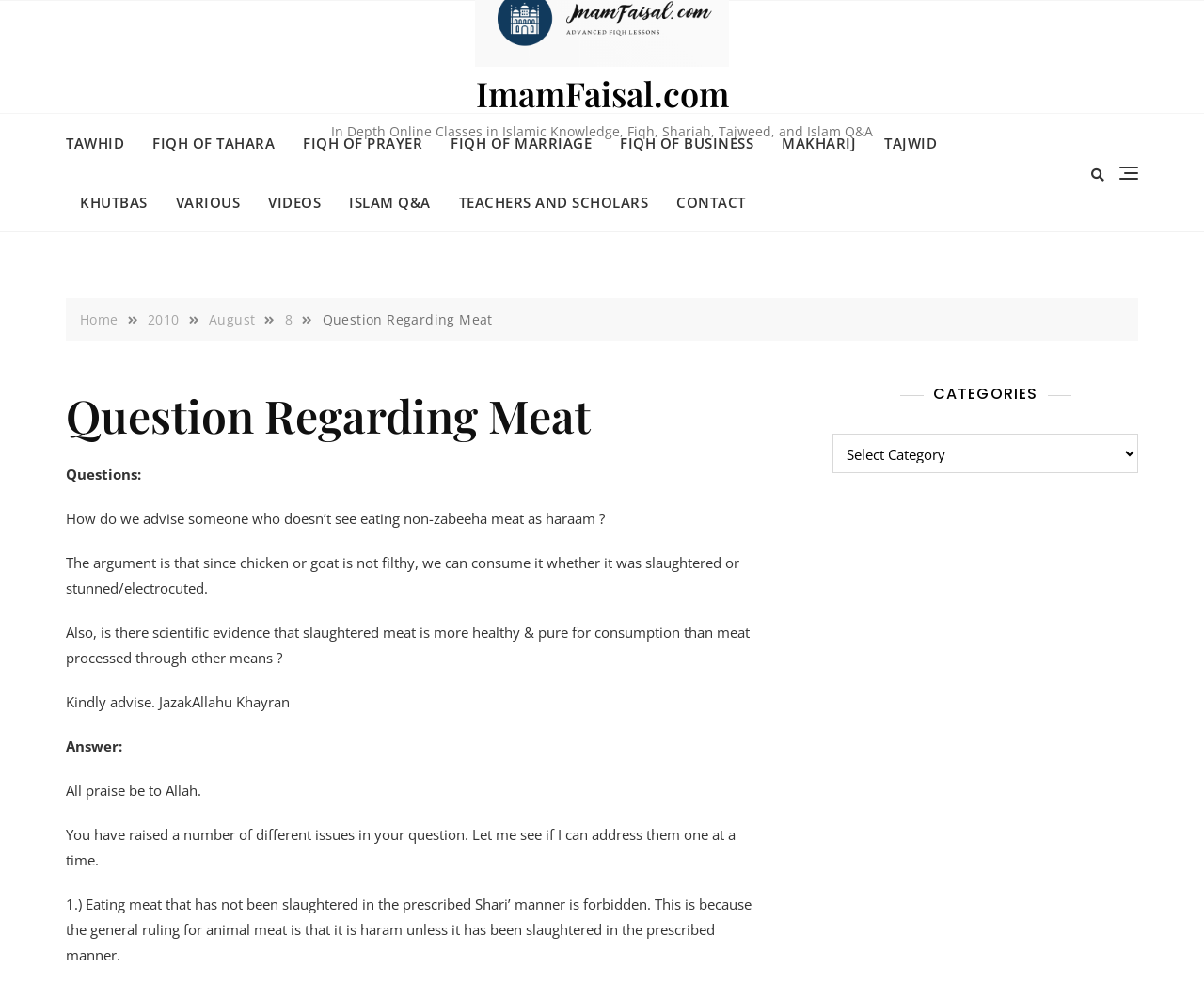Articulate a detailed summary of the webpage's content and design.

The webpage is about ImamFaisal.com, a website offering in-depth online classes in Islamic knowledge, Fiqh, Shariah, Tajweed, and Islam Q&A. At the top, there is a link to the website's homepage, ImamFaisal.com, and a brief description of the website's services.

Below the top section, there is a navigation menu with links to various topics, including TAWHID, Fiqh of Tahara, Fiqh of Prayer, Fiqh of Marriage, Fiqh of Business, MAKHARIJ, TAJWID, KHUTBAS, VARIOUS, VIDEOS, ISLAM Q&A, TEACHERS AND SCHOLARS, and CONTACT.

To the right of the navigation menu, there is a button with an icon and a link to an unknown page. Above the navigation menu, there is a breadcrumbs section showing the current page's path, which is Home > 2010 > August > 8 > Question Regarding Meat.

The main content of the page is a question-and-answer section. The question is about advising someone who doesn't see eating non-zabeeha meat as haraam, and the argument is that since chicken or goat is not filthy, we can consume it whether it was slaughtered or stunned/electrocuted. The question also asks about scientific evidence that slaughtered meat is more healthy and pure for consumption than meat processed through other means.

The answer to the question is provided below, which starts by stating that eating meat that has not been slaughtered in the prescribed Shari' manner is forbidden. The answer then addresses the issues raised in the question one at a time.

On the right side of the page, there is a section titled "CATEGORIES" with a combobox allowing users to select a category.